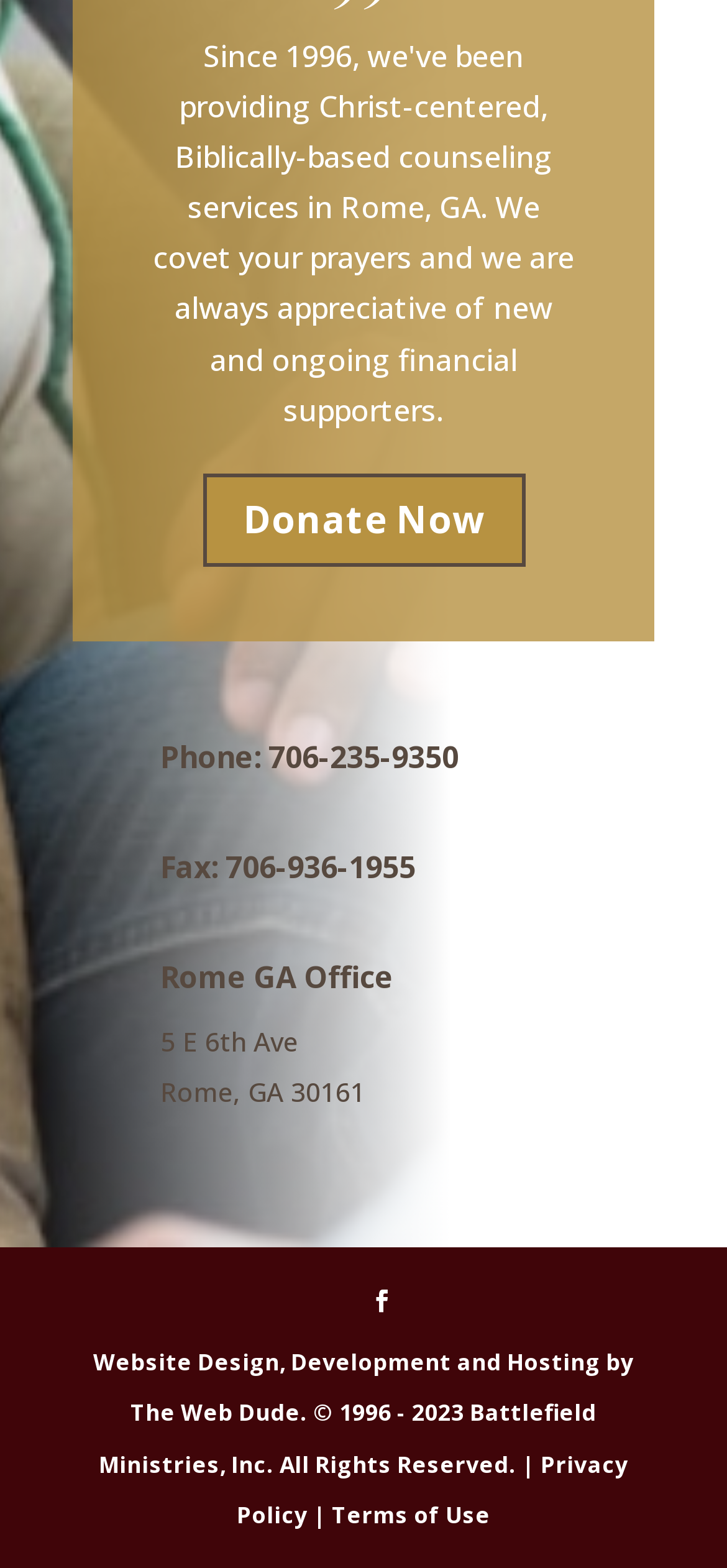Based on the provided description, "Donate Now", find the bounding box of the corresponding UI element in the screenshot.

[0.278, 0.302, 0.722, 0.362]